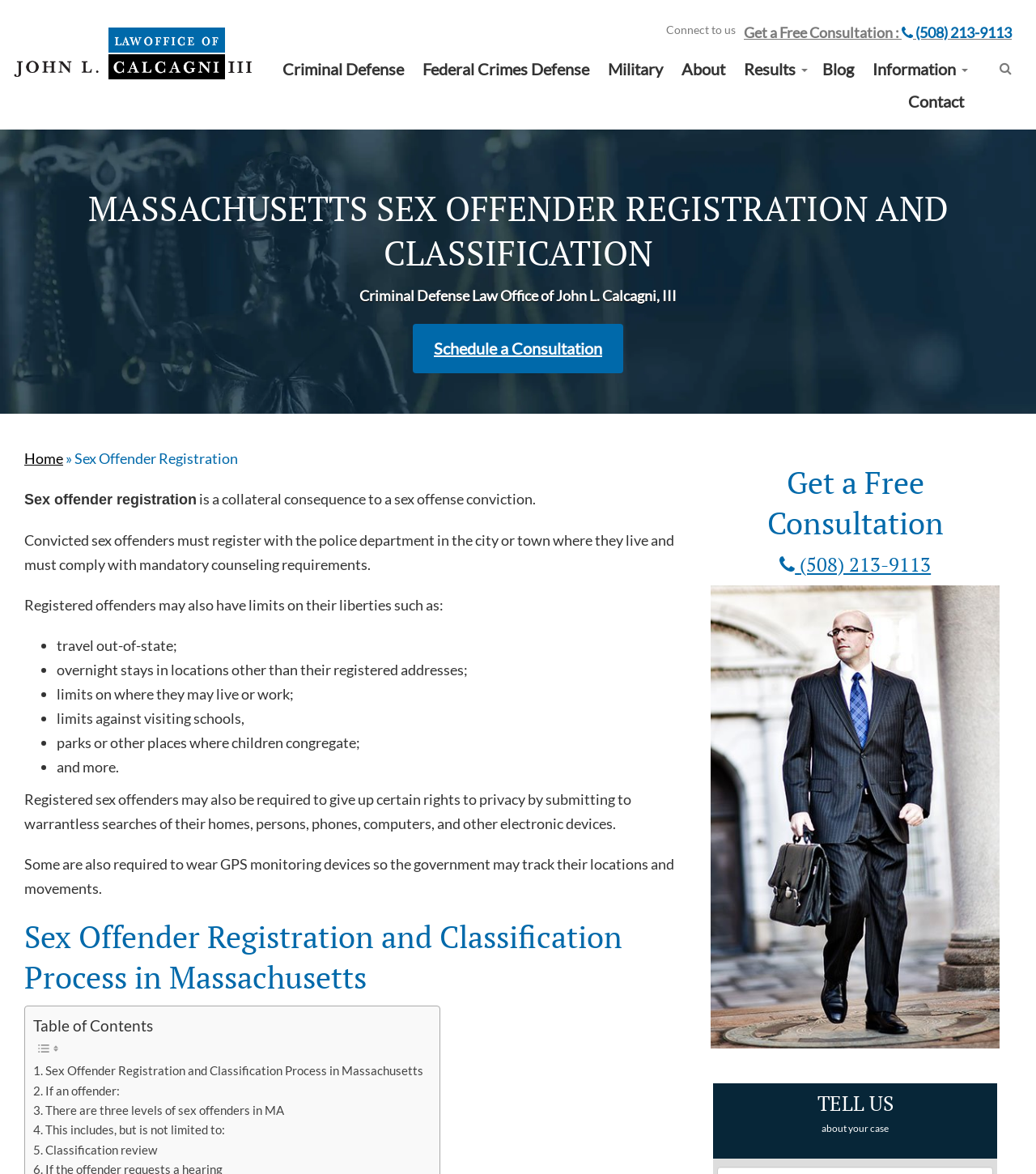Can you provide the bounding box coordinates for the element that should be clicked to implement the instruction: "Schedule a consultation"?

[0.398, 0.276, 0.602, 0.318]